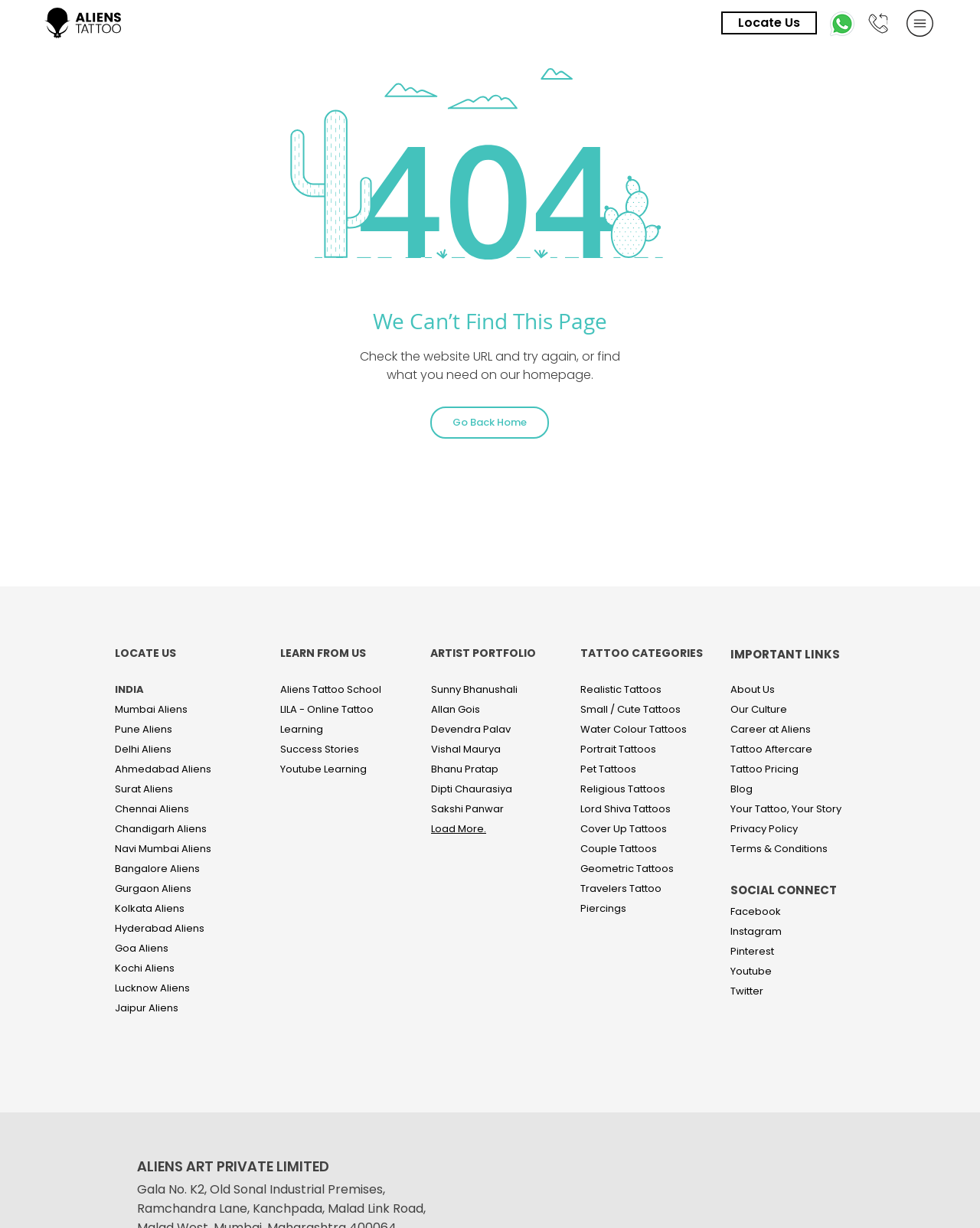Please identify the bounding box coordinates of the clickable area that will allow you to execute the instruction: "Connect on Whatsapp with Aliens Tattoo".

[0.845, 0.007, 0.874, 0.031]